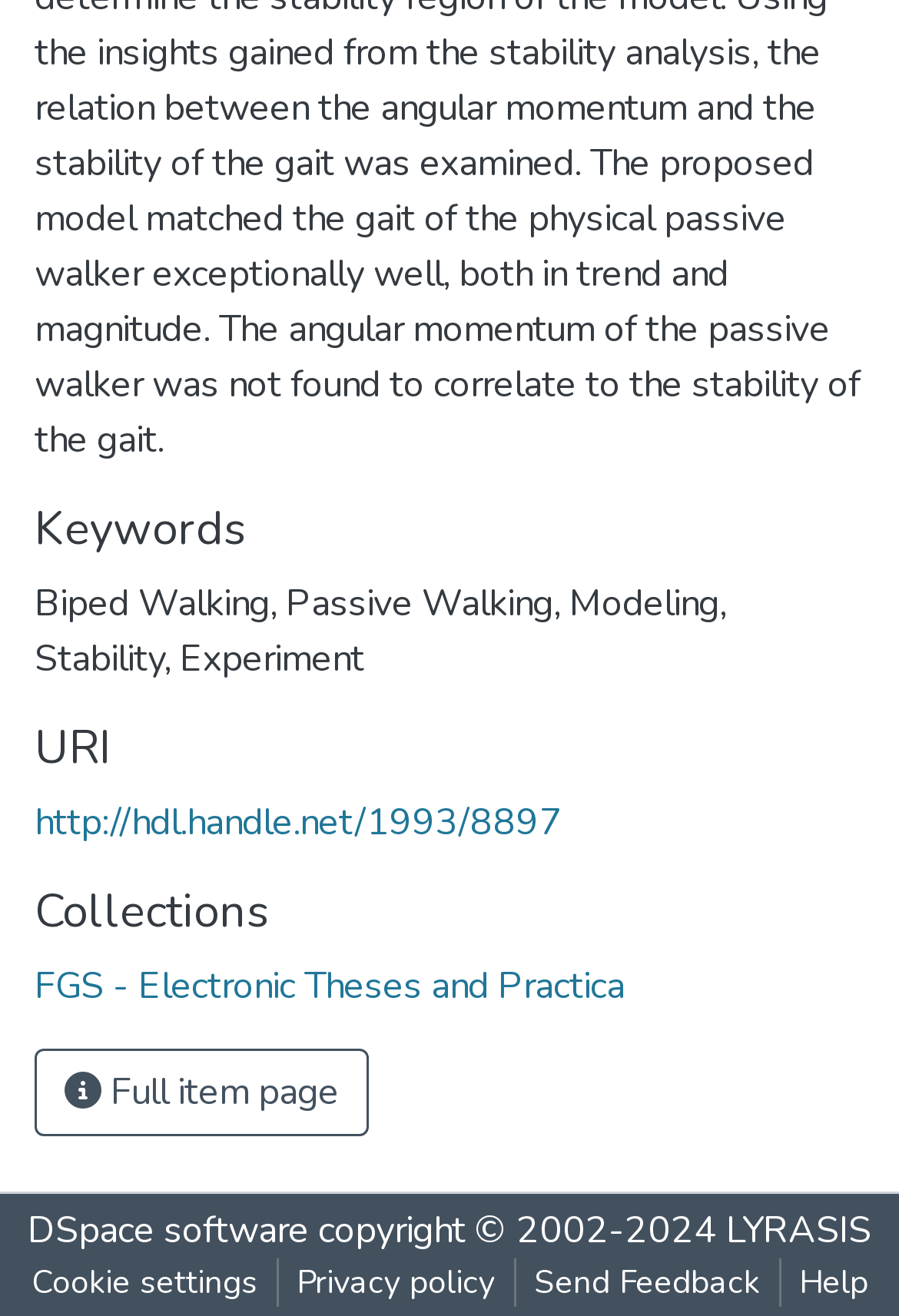What collection does the item belong to?
Refer to the image and provide a one-word or short phrase answer.

FGS - Electronic Theses and Practica